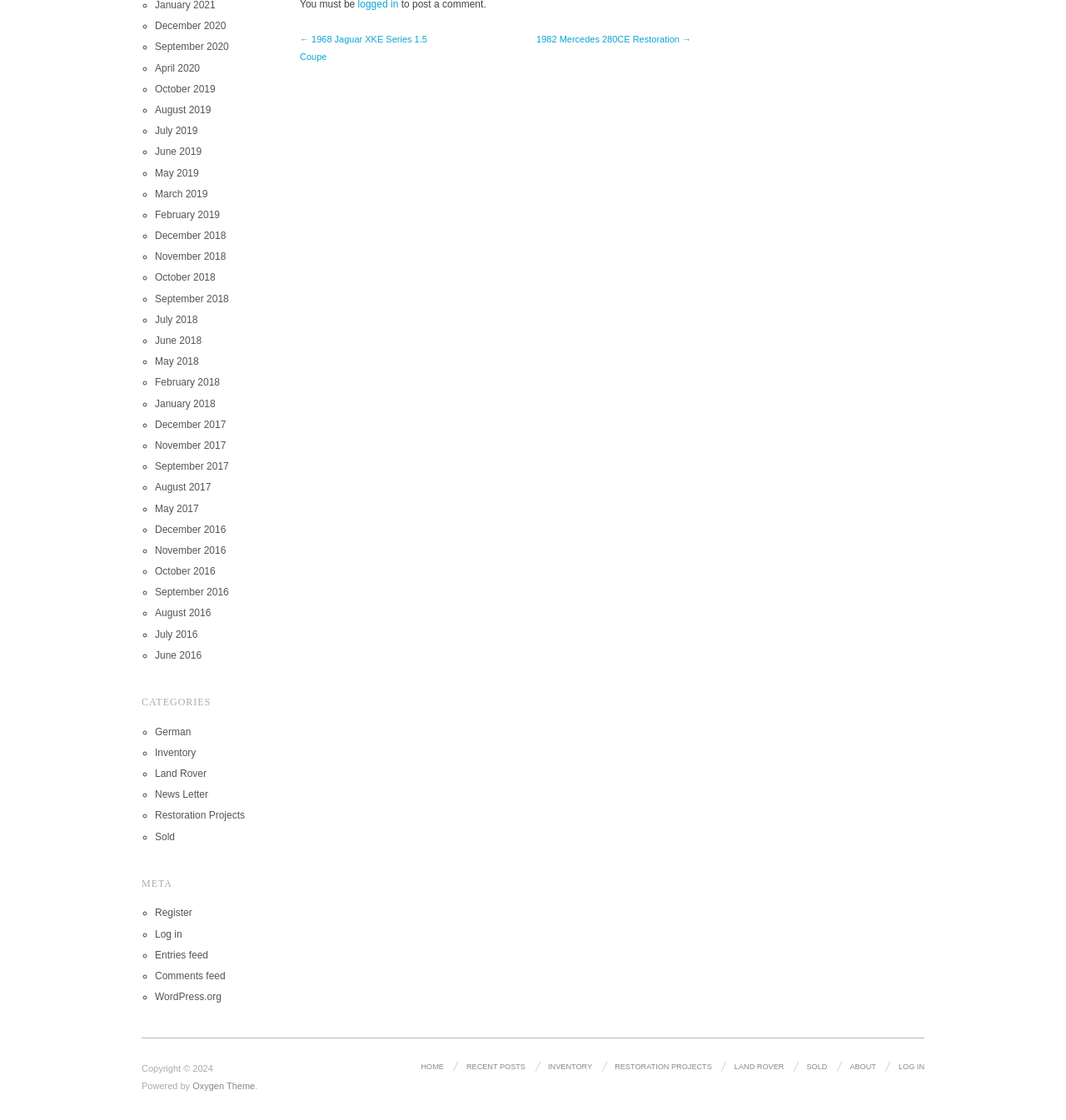Locate the bounding box coordinates of the element that needs to be clicked to carry out the instruction: "View December 2020". The coordinates should be given as four float numbers ranging from 0 to 1, i.e., [left, top, right, bottom].

[0.145, 0.018, 0.212, 0.028]